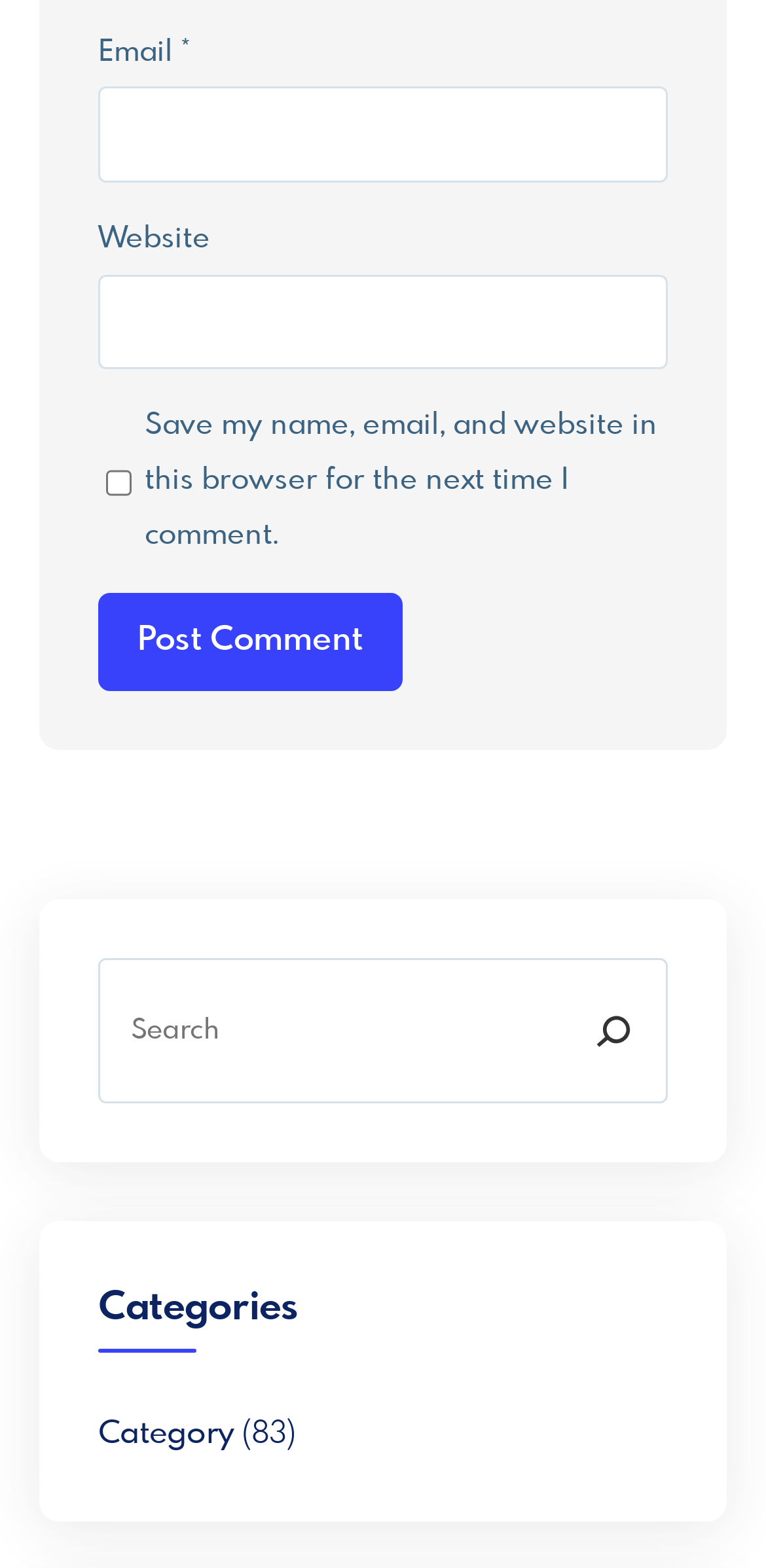Based on the element description "remember-the-little-warden-wannabe-from-a-previous", predict the bounding box coordinates of the UI element.

None